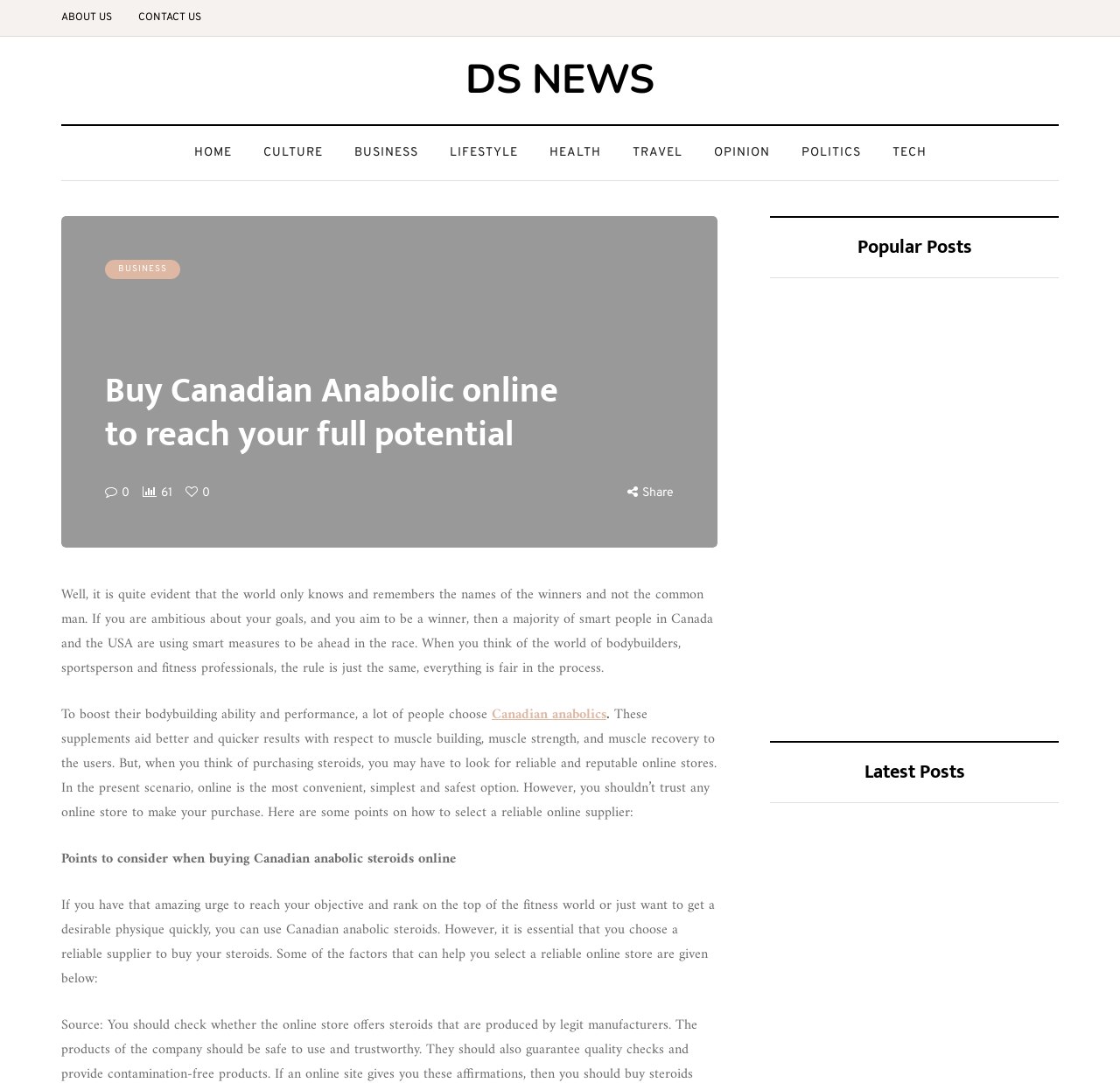Answer the question in a single word or phrase:
What is the main topic of this webpage?

Bodybuilding and fitness